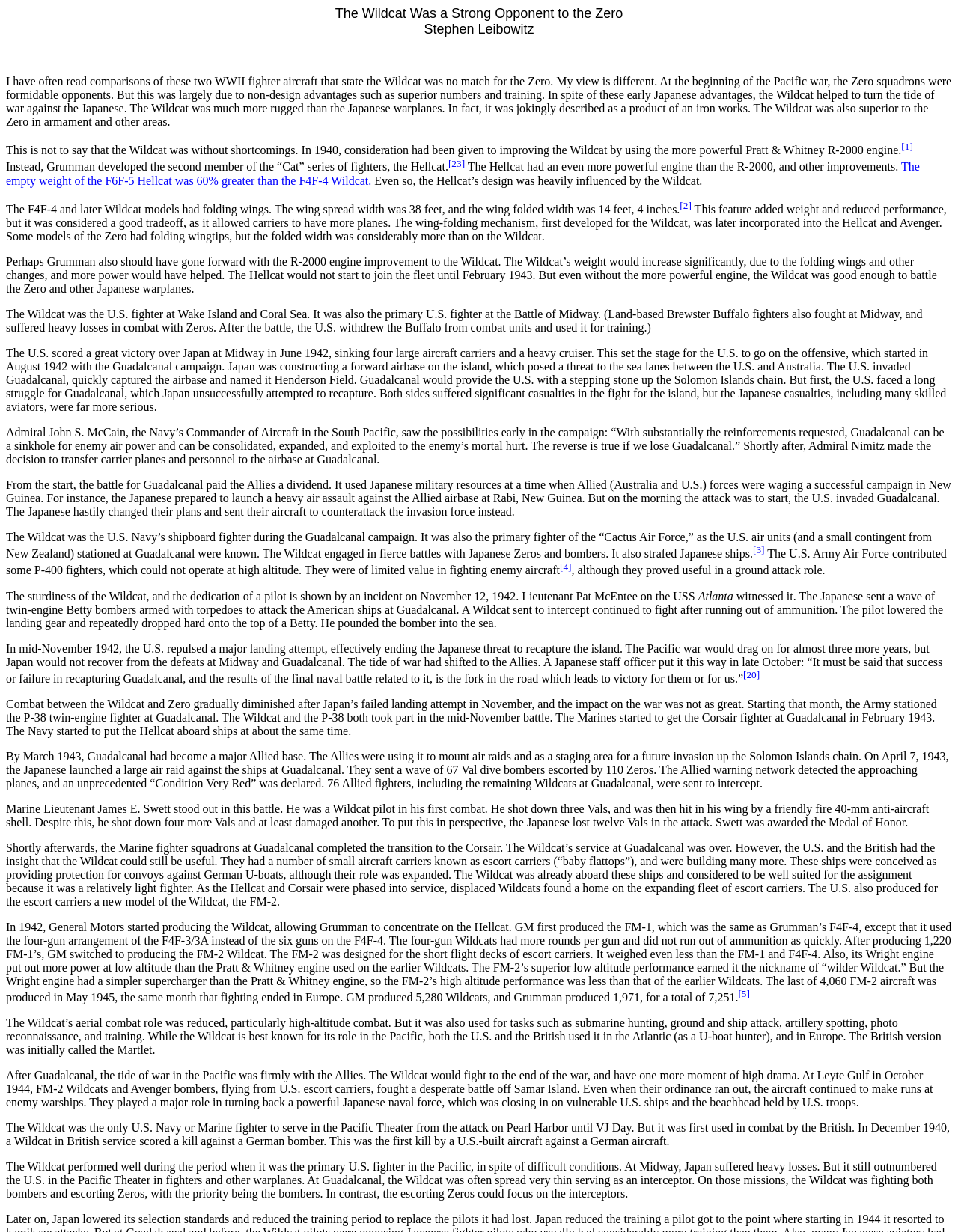Provide a one-word or brief phrase answer to the question:
How many Wildcats did Grumman produce?

1,971